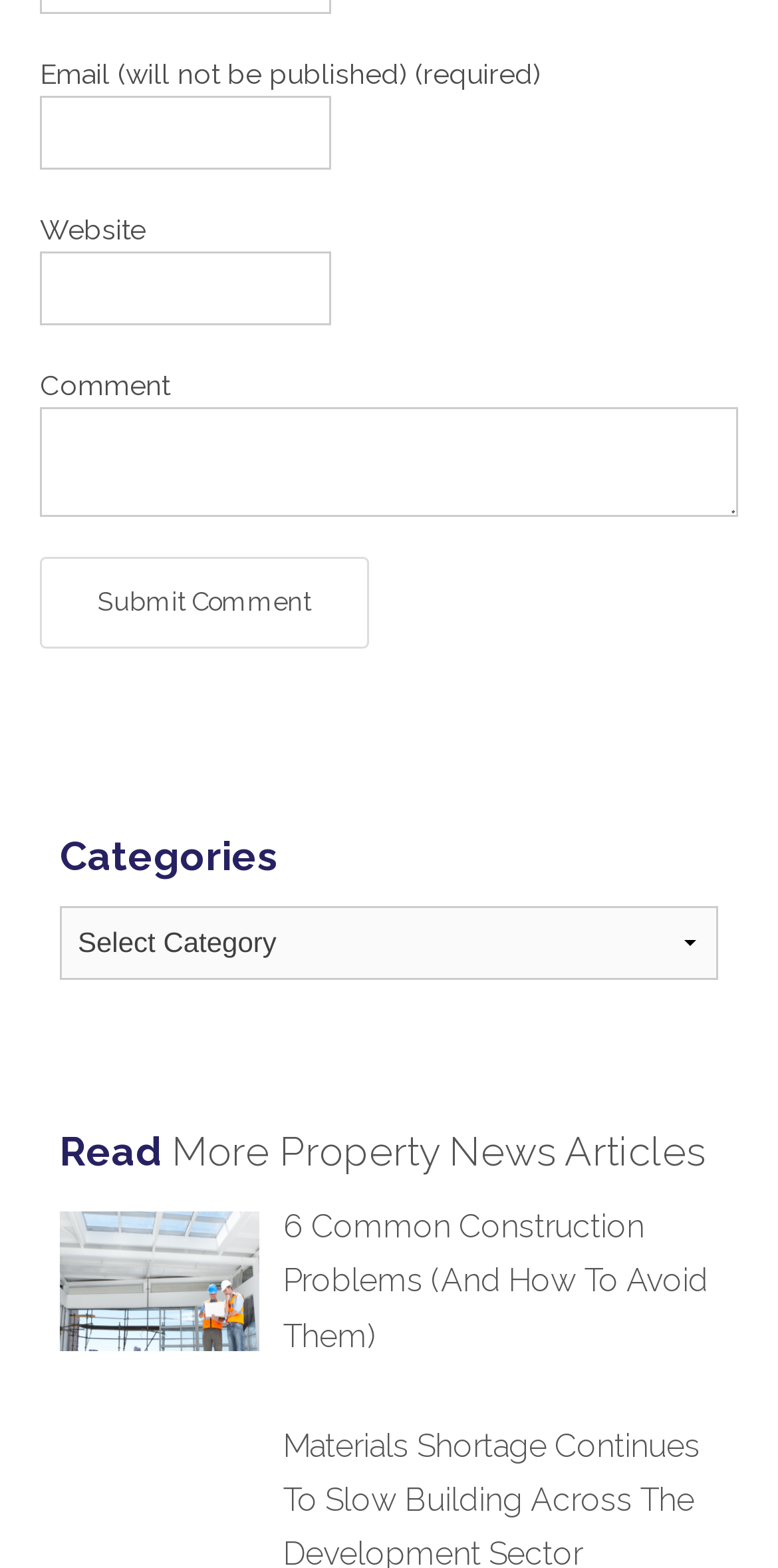What type of content is presented in the article section?
Carefully analyze the image and provide a thorough answer to the question.

The article section contains a heading 'Read More Property News Articles' and a link to an article titled '6 Common Construction Problems (And How To Avoid Them)'. This suggests that the article section presents property news articles, providing users with information and insights related to the real estate industry.